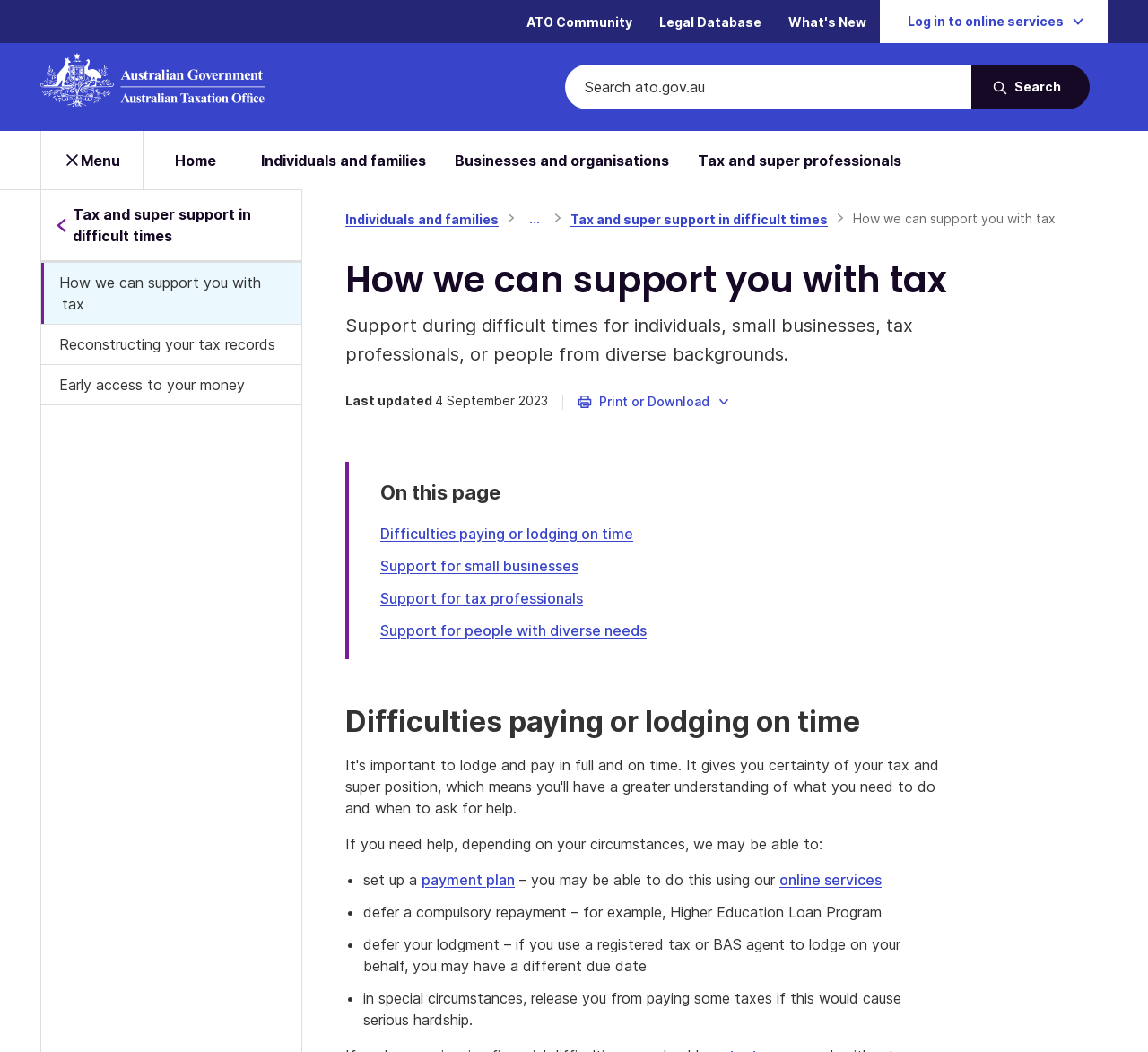Specify the bounding box coordinates of the element's region that should be clicked to achieve the following instruction: "Click on Tax and super support in difficult times". The bounding box coordinates consist of four float numbers between 0 and 1, in the format [left, top, right, bottom].

[0.036, 0.181, 0.262, 0.25]